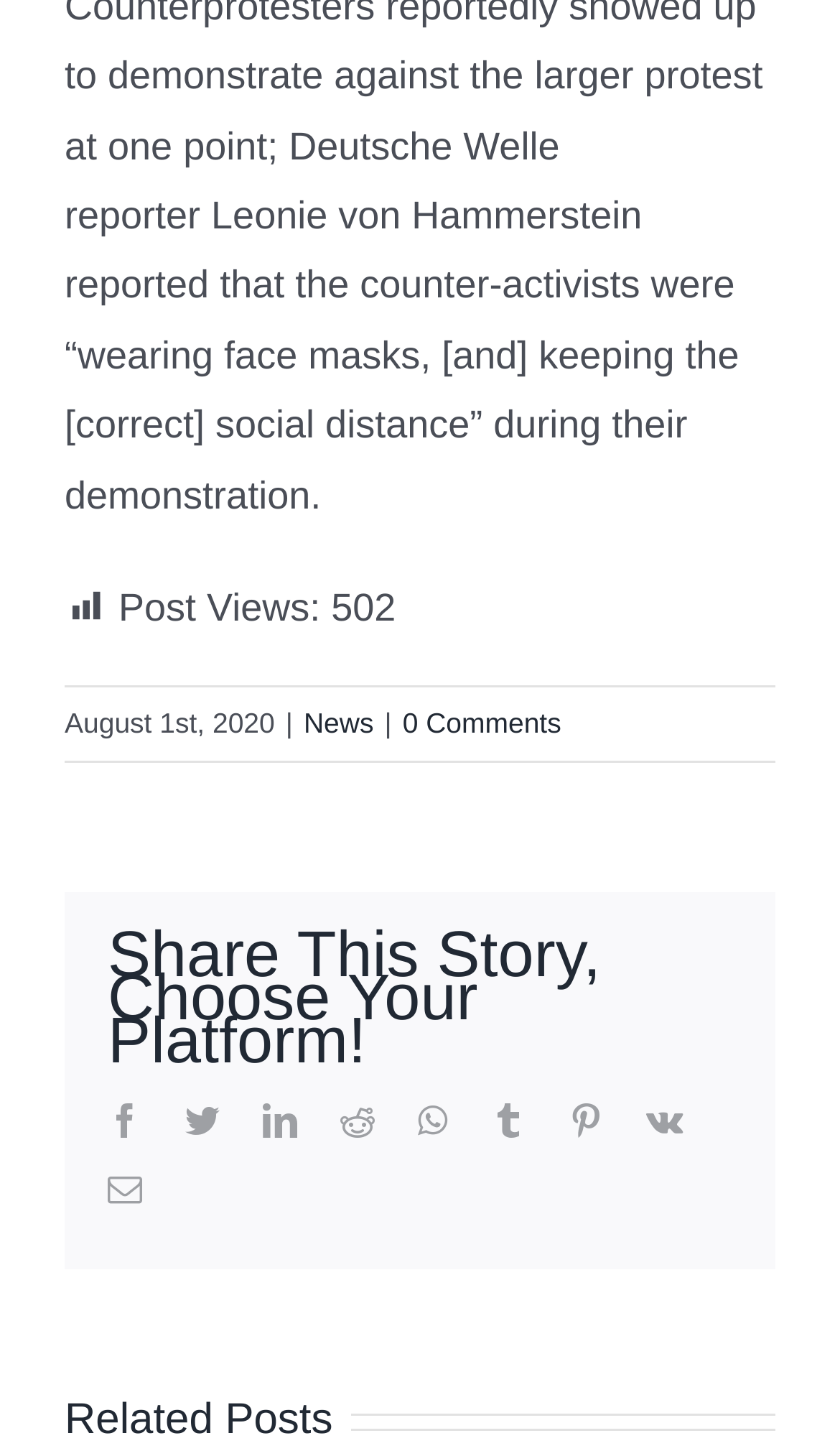What is the purpose of the links below the heading 'Share This Story, Choose Your Platform!'?
Based on the image, respond with a single word or phrase.

Share on social media